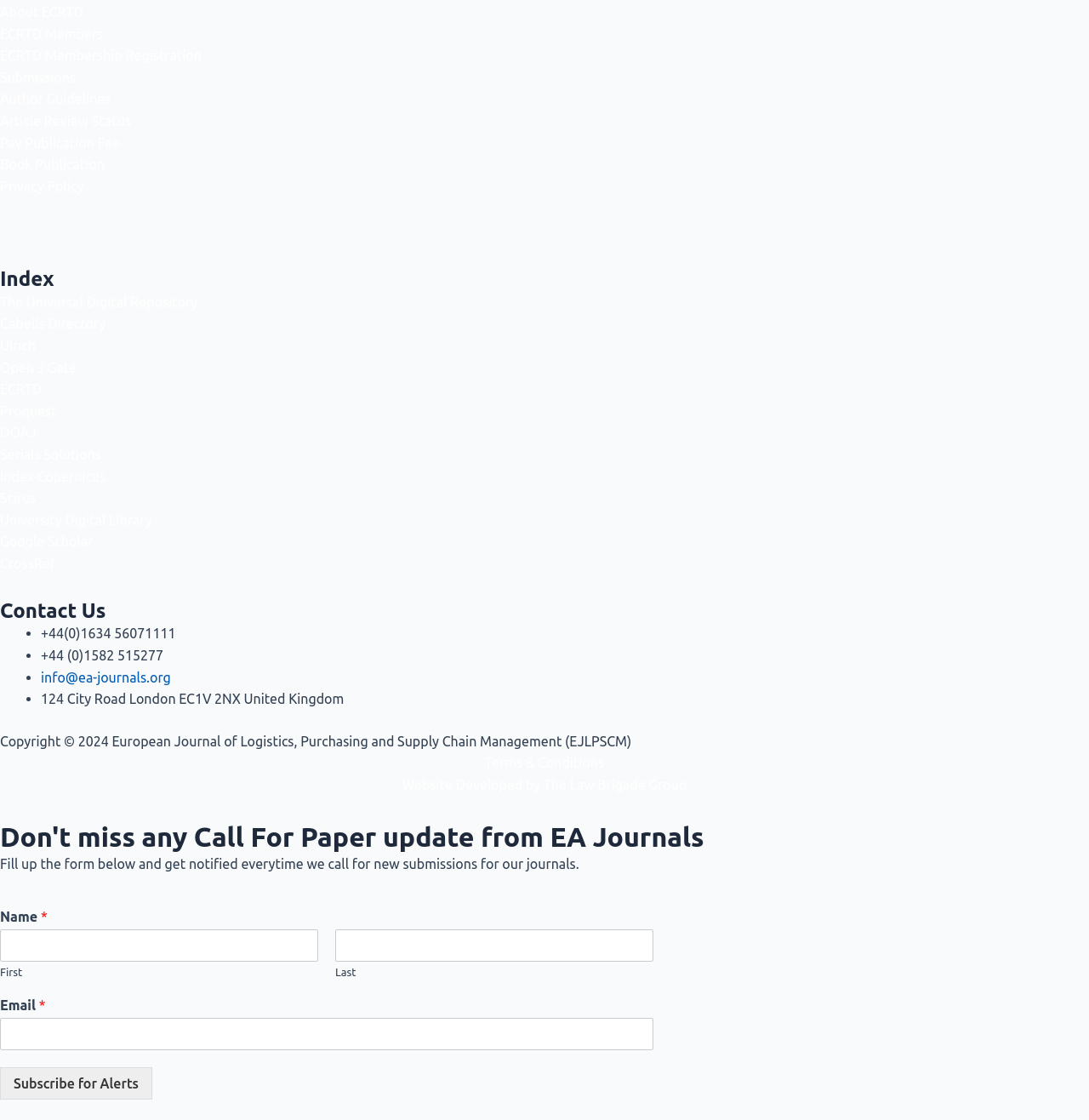Pinpoint the bounding box coordinates for the area that should be clicked to perform the following instruction: "Click on the Contact Us link".

[0.0, 0.535, 1.0, 0.556]